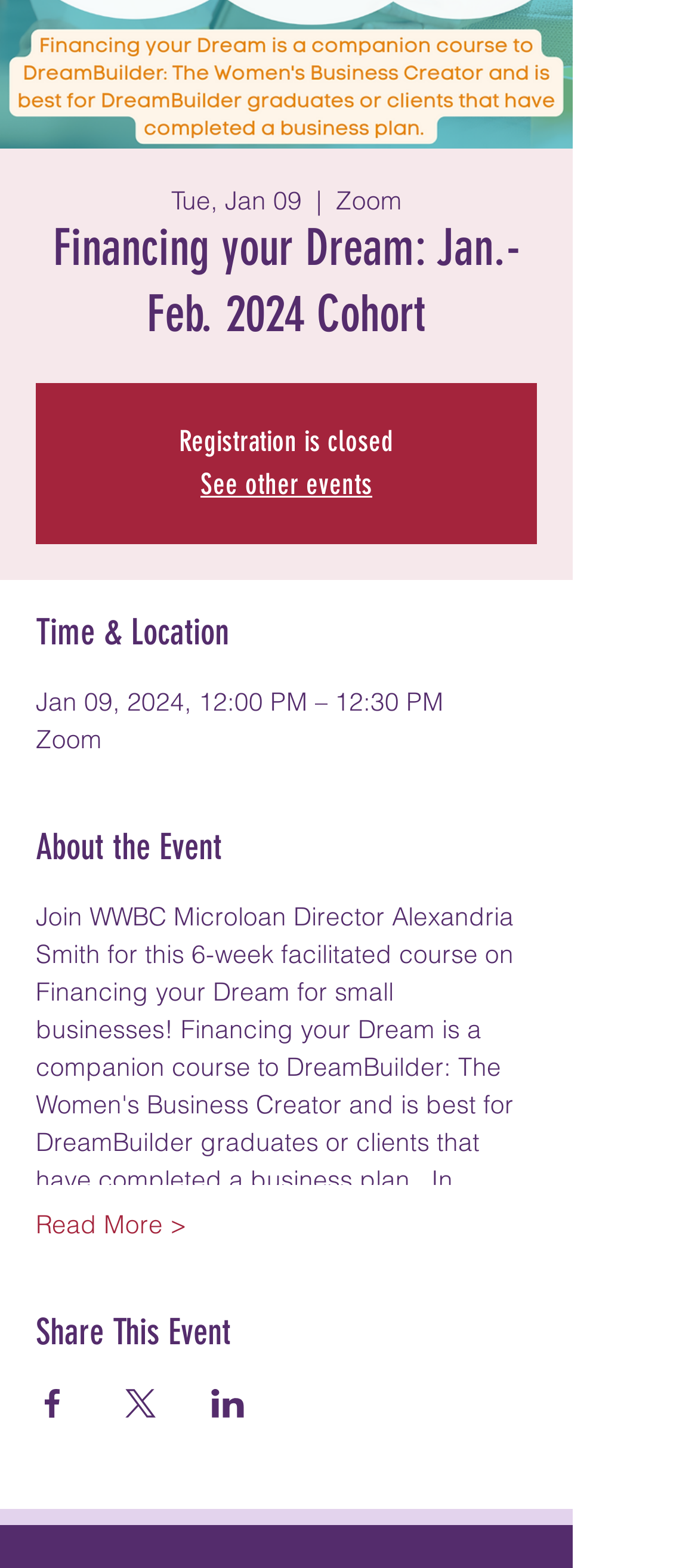What is the date of the event?
Please provide a detailed and thorough answer to the question.

I found the date of the event by looking at the 'Time & Location' section, where it says 'Jan 09, 2024, 12:00 PM – 12:30 PM'.